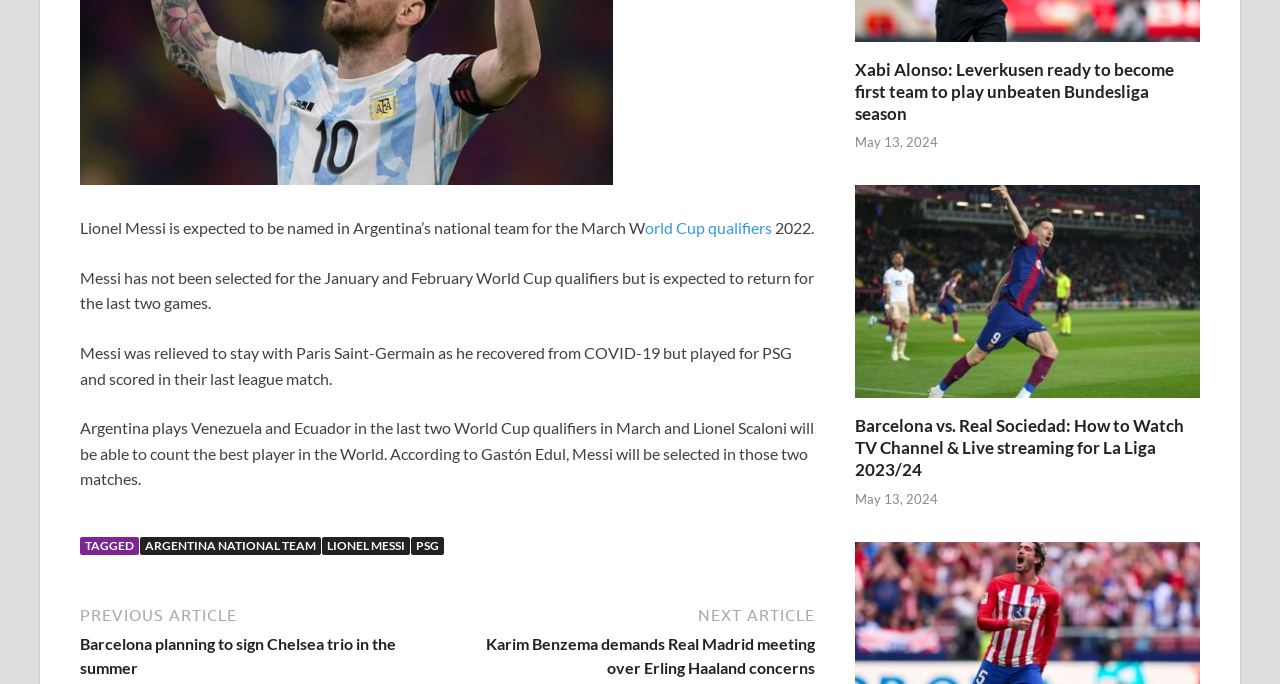Determine the bounding box coordinates in the format (top-left x, top-left y, bottom-right x, bottom-right y). Ensure all values are floating point numbers between 0 and 1. Identify the bounding box of the UI element described by: PSG

[0.321, 0.785, 0.347, 0.811]